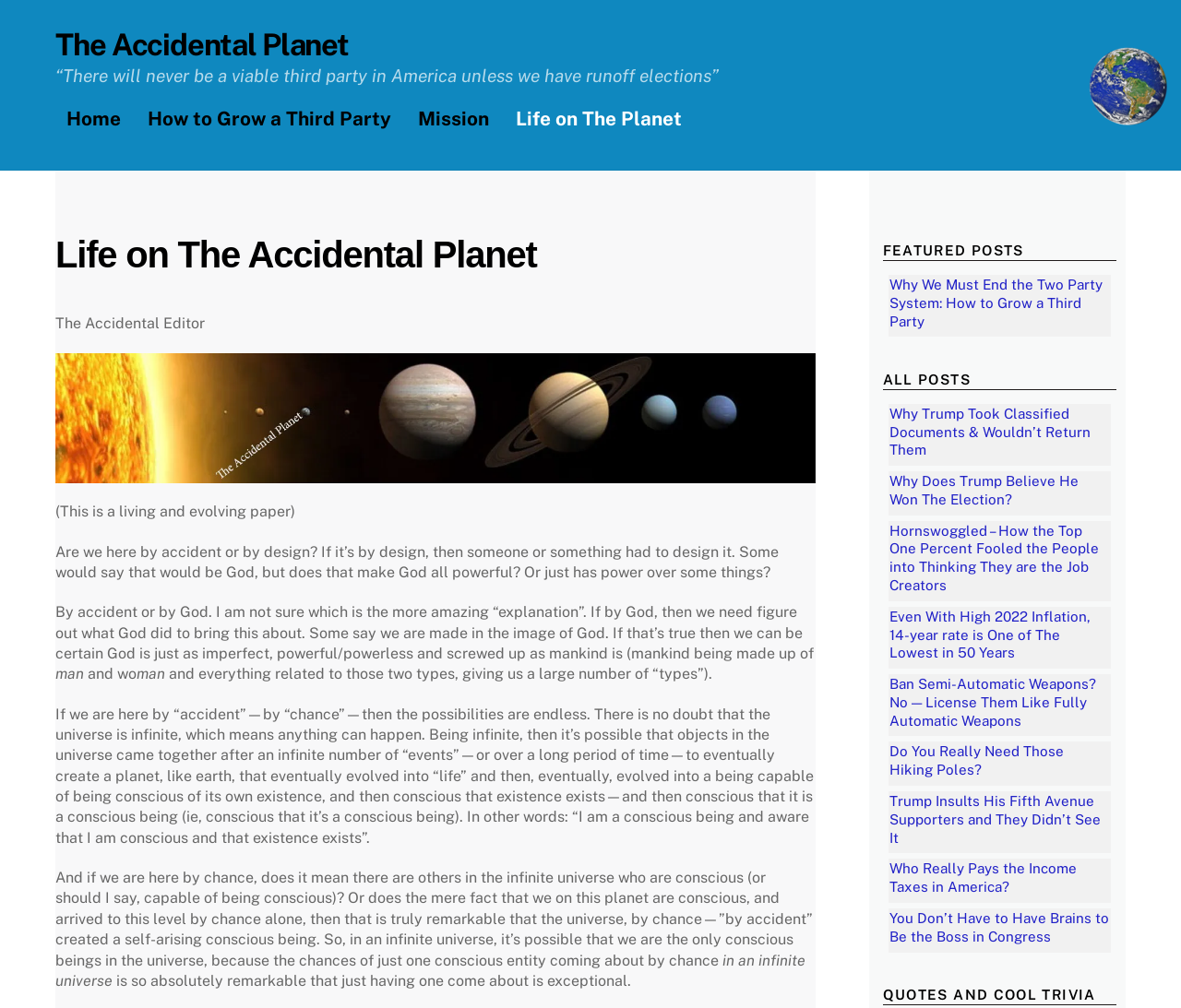Please indicate the bounding box coordinates for the clickable area to complete the following task: "Read the 'Life on The Accidental Planet' heading". The coordinates should be specified as four float numbers between 0 and 1, i.e., [left, top, right, bottom].

[0.047, 0.231, 0.69, 0.275]